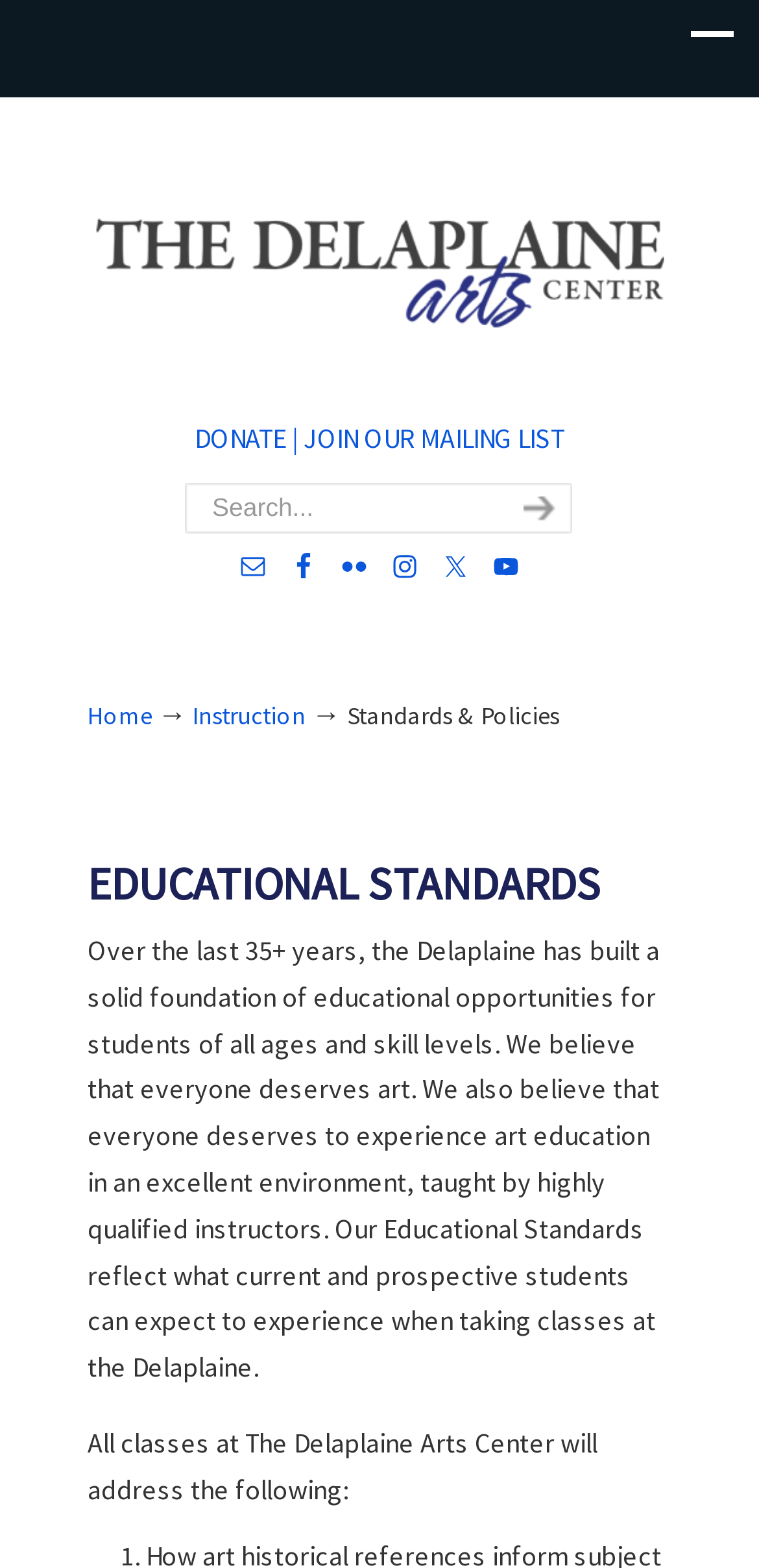Given the description of the UI element: "DONATE |", predict the bounding box coordinates in the form of [left, top, right, bottom], with each value being a float between 0 and 1.

[0.256, 0.268, 0.392, 0.291]